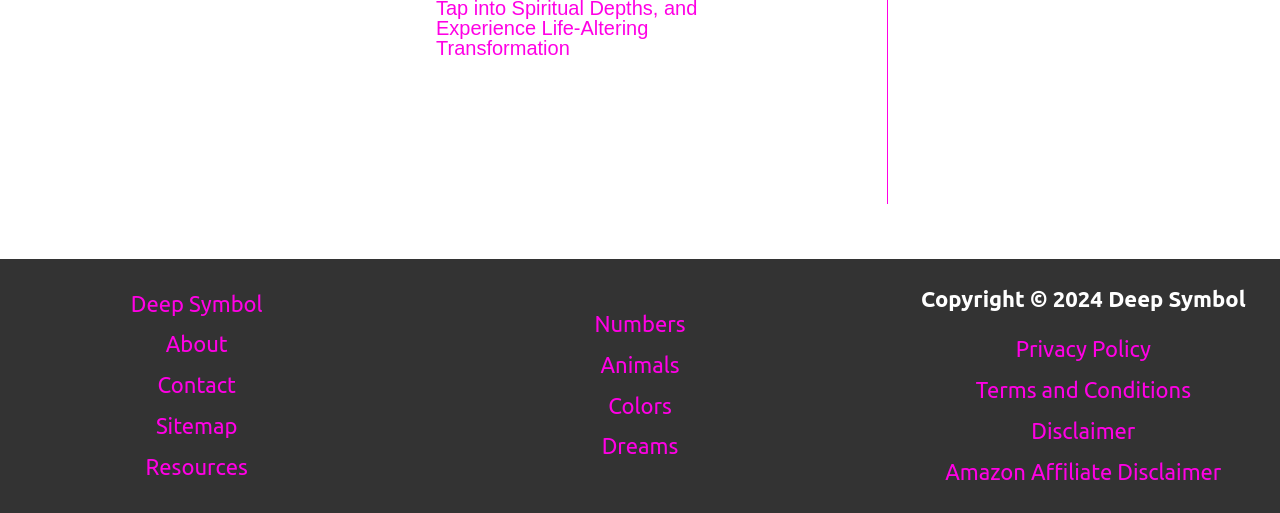Please identify the coordinates of the bounding box that should be clicked to fulfill this instruction: "Read Privacy Policy".

[0.793, 0.656, 0.899, 0.704]